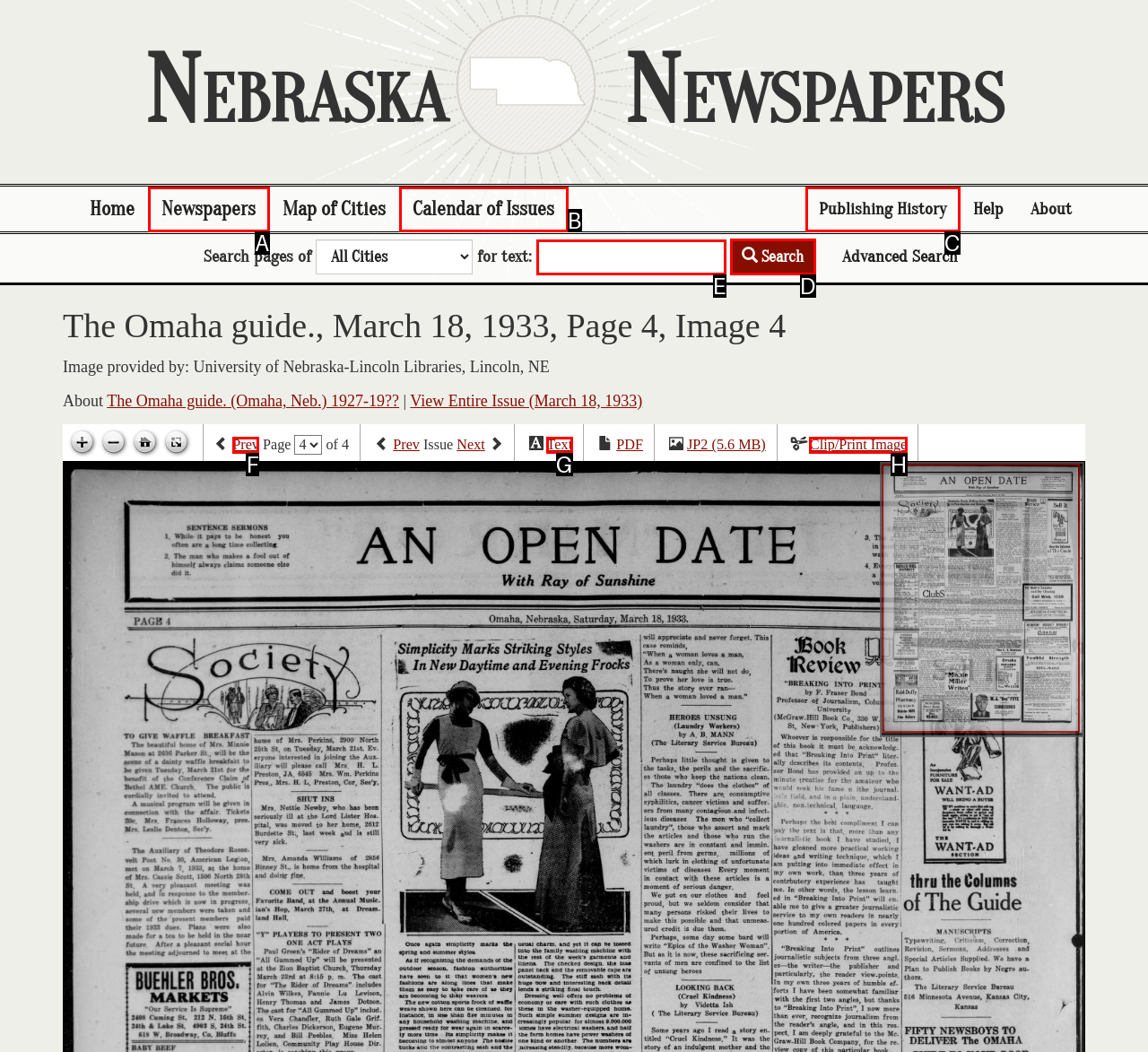Using the description: Publishing History, find the best-matching HTML element. Indicate your answer with the letter of the chosen option.

C